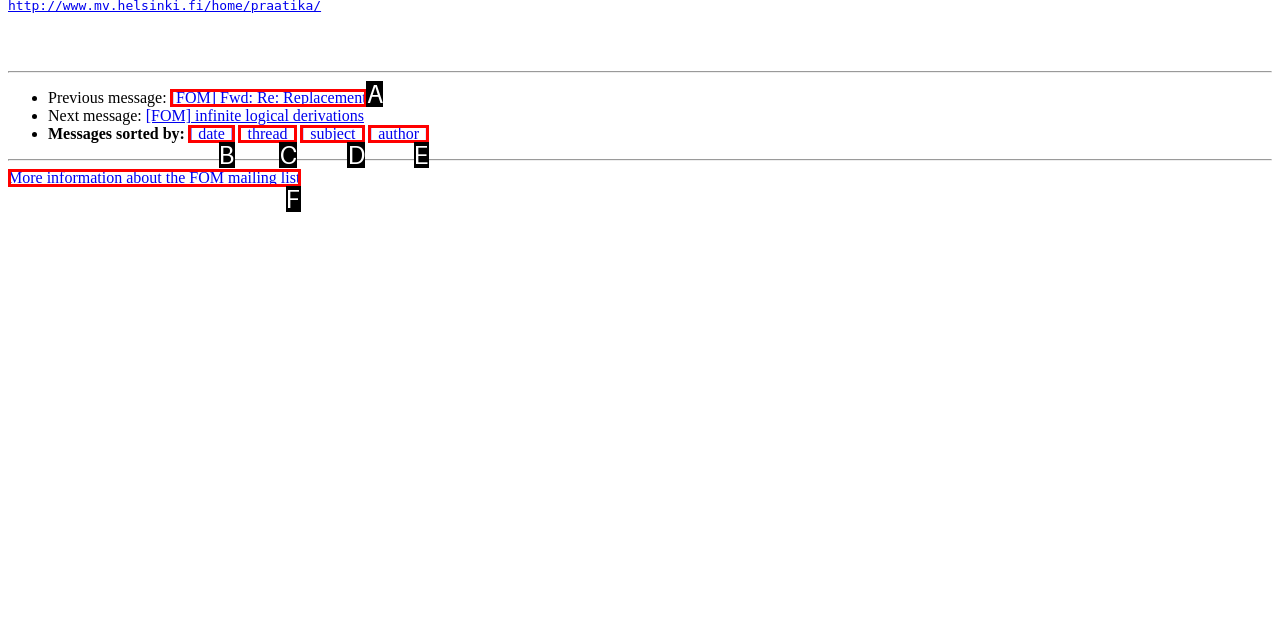Identify the option that best fits this description: [ subject ]
Answer with the appropriate letter directly.

D